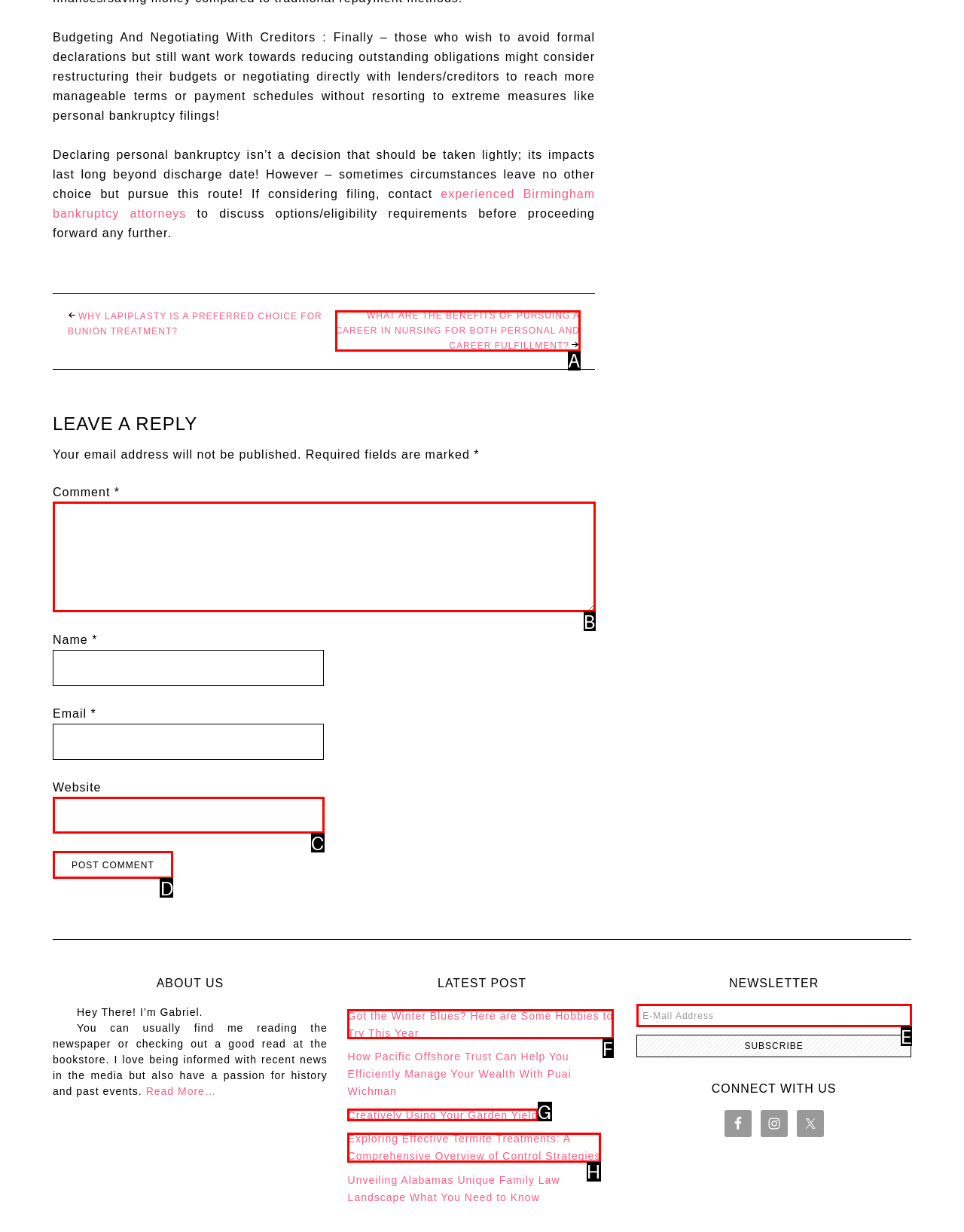Identify the matching UI element based on the description: Creatively Using Your Garden Yield
Reply with the letter from the available choices.

G